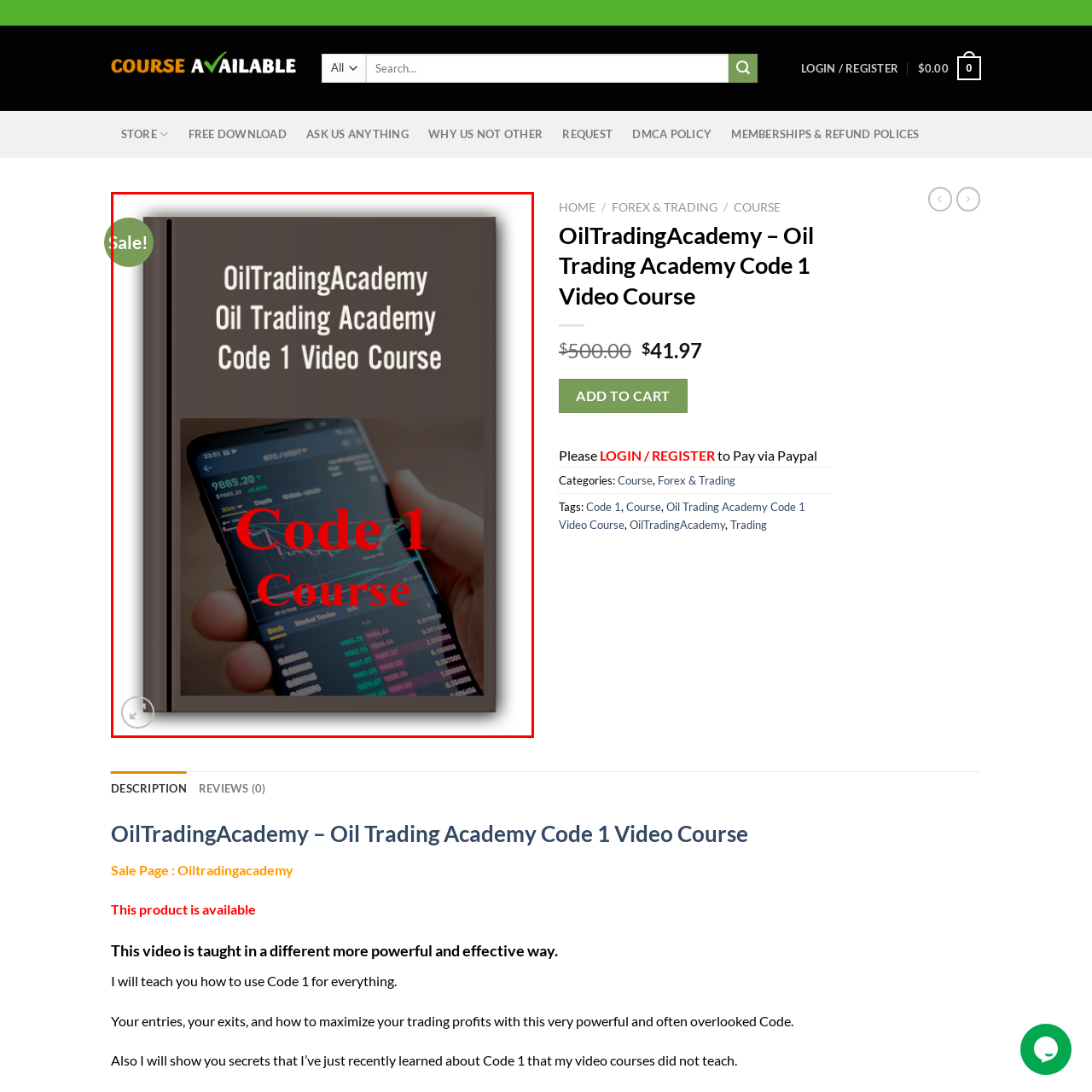Observe the image inside the red bounding box and respond to the question with a single word or phrase:
What is highlighted in red text overlay?

Code 1 Course